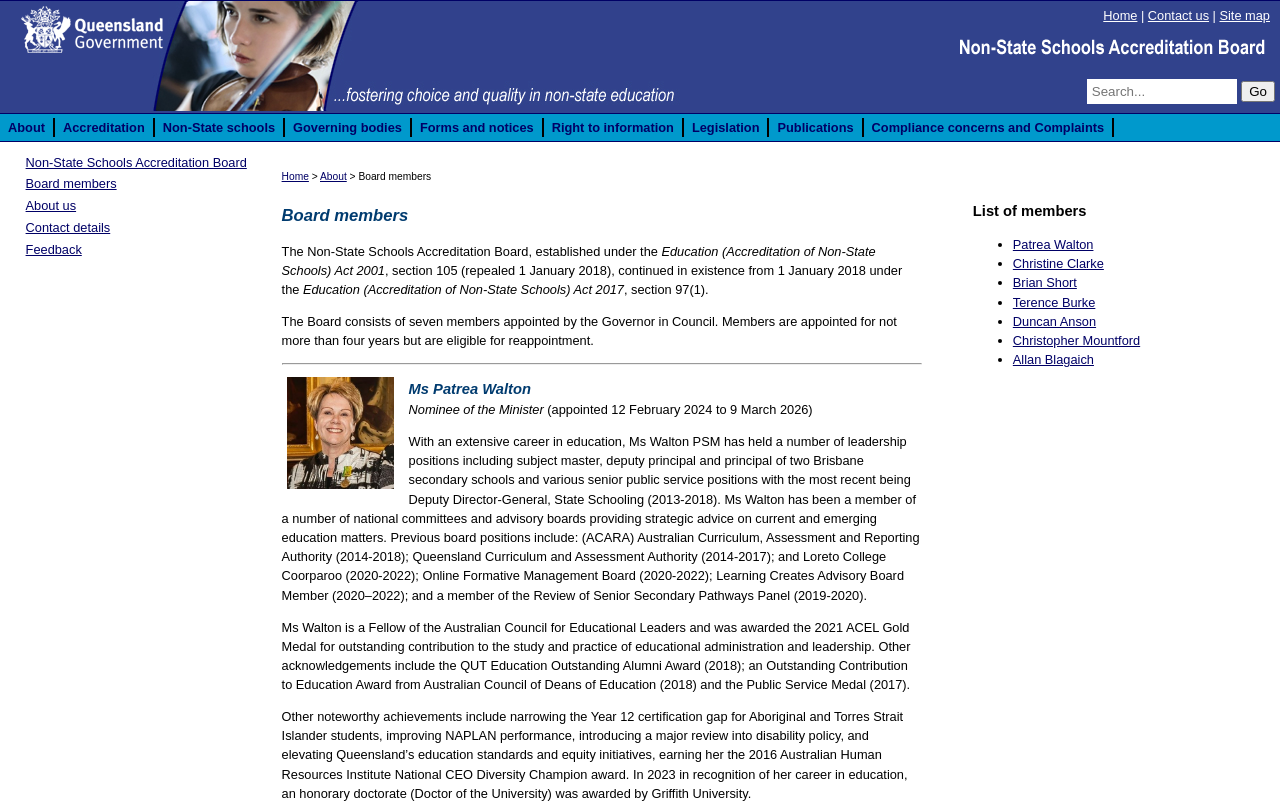Bounding box coordinates should be provided in the format (top-left x, top-left y, bottom-right x, bottom-right y) with all values between 0 and 1. Identify the bounding box for this UI element: Non-State schools

[0.121, 0.146, 0.223, 0.17]